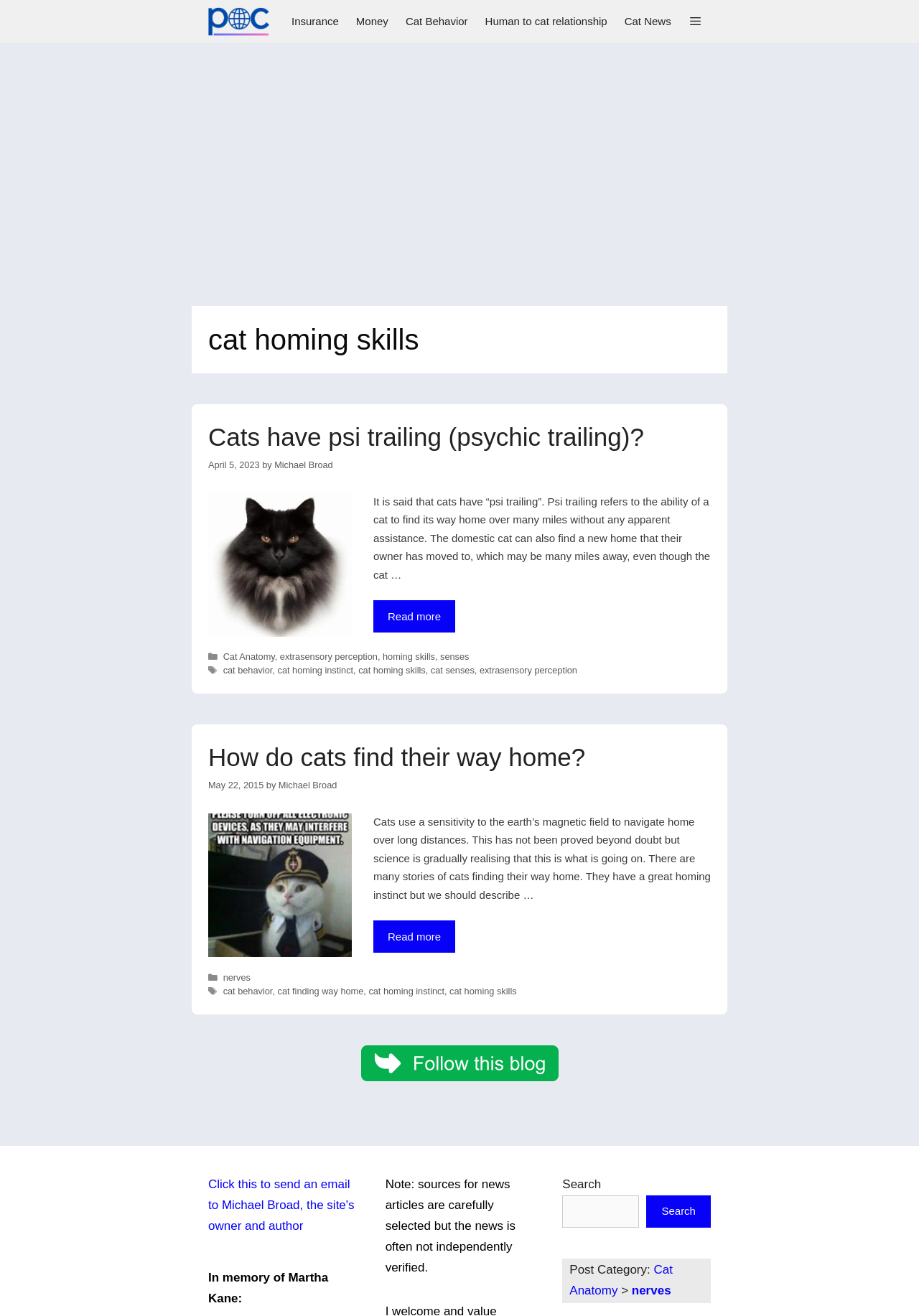Find the bounding box coordinates of the area to click in order to follow the instruction: "Click the 'Cat Behavior' link".

[0.432, 0.0, 0.518, 0.033]